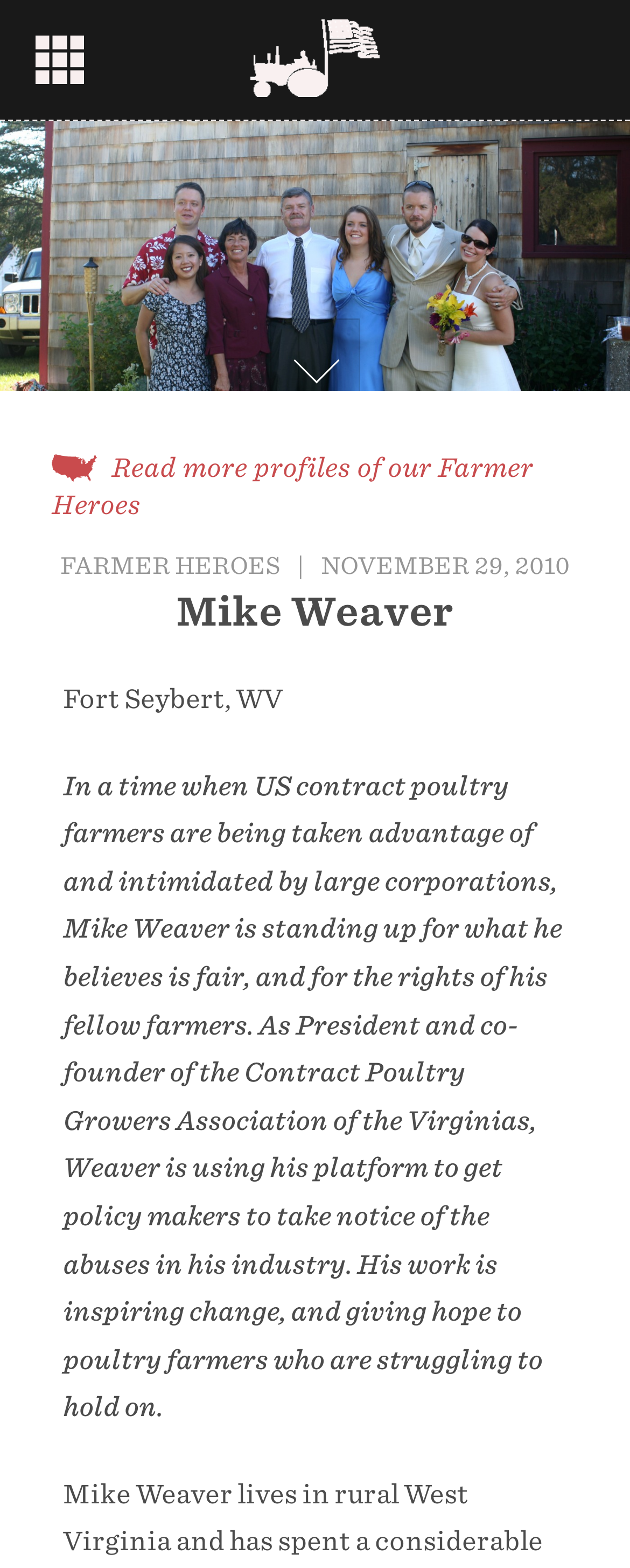Elaborate on the webpage's design and content in a detailed caption.

The webpage is about Mike Weaver, a Farmer Hero and the President/Co-founder of the Contract Poultry Growers Association of the Virginias. At the top left, there are two links, one of which is empty. On the right side of the top section, there is another link with the text "down". Below these links, there is a prominent heading "Mike Weaver" that spans the entire width of the page. 

Under the heading, there is a subheading "Fort Seybert, WV" positioned to the left, indicating Mike Weaver's location. To the right of the subheading, there is a paragraph of text that describes Mike Weaver's work as an advocate for contract poultry farmers, highlighting his efforts to bring attention to the abuses in the industry and inspire change. 

Further down, there is a section with a link "Read more profiles of our Farmer Heroes" that takes up most of the width of the page. Above this link, there are two elements: a link "FARMER HEROES" and a static text "|" separated by a small gap. To the right of these elements, there is a date "NOVEMBER 29, 2010".